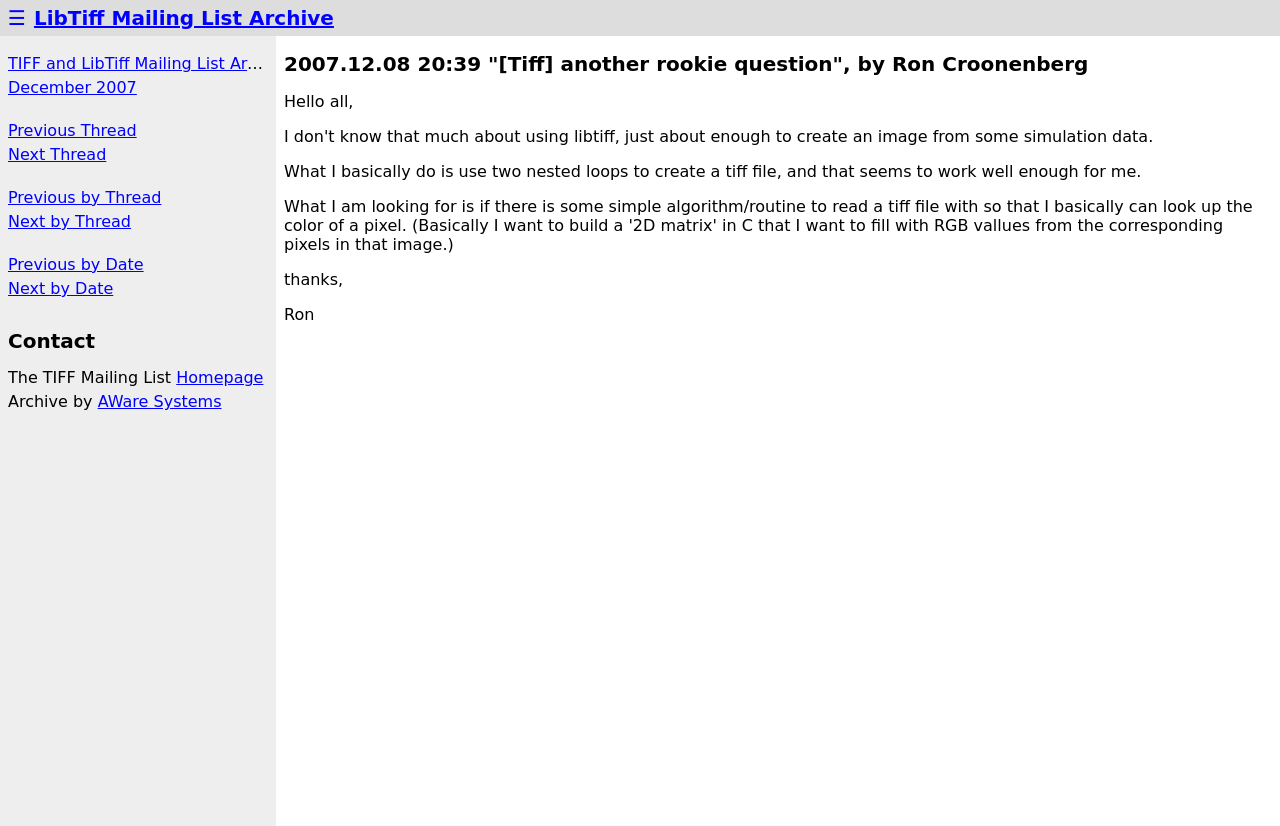What is the name of the mailing list?
Please use the image to deliver a detailed and complete answer.

I determined the answer by looking at the links at the top of the webpage, where I found 'TIFF and LibTiff Mailing List Archive' and 'The TIFF Mailing List'. This suggests that the mailing list is related to TIFF, and the name is likely 'TIFF Mailing List'.